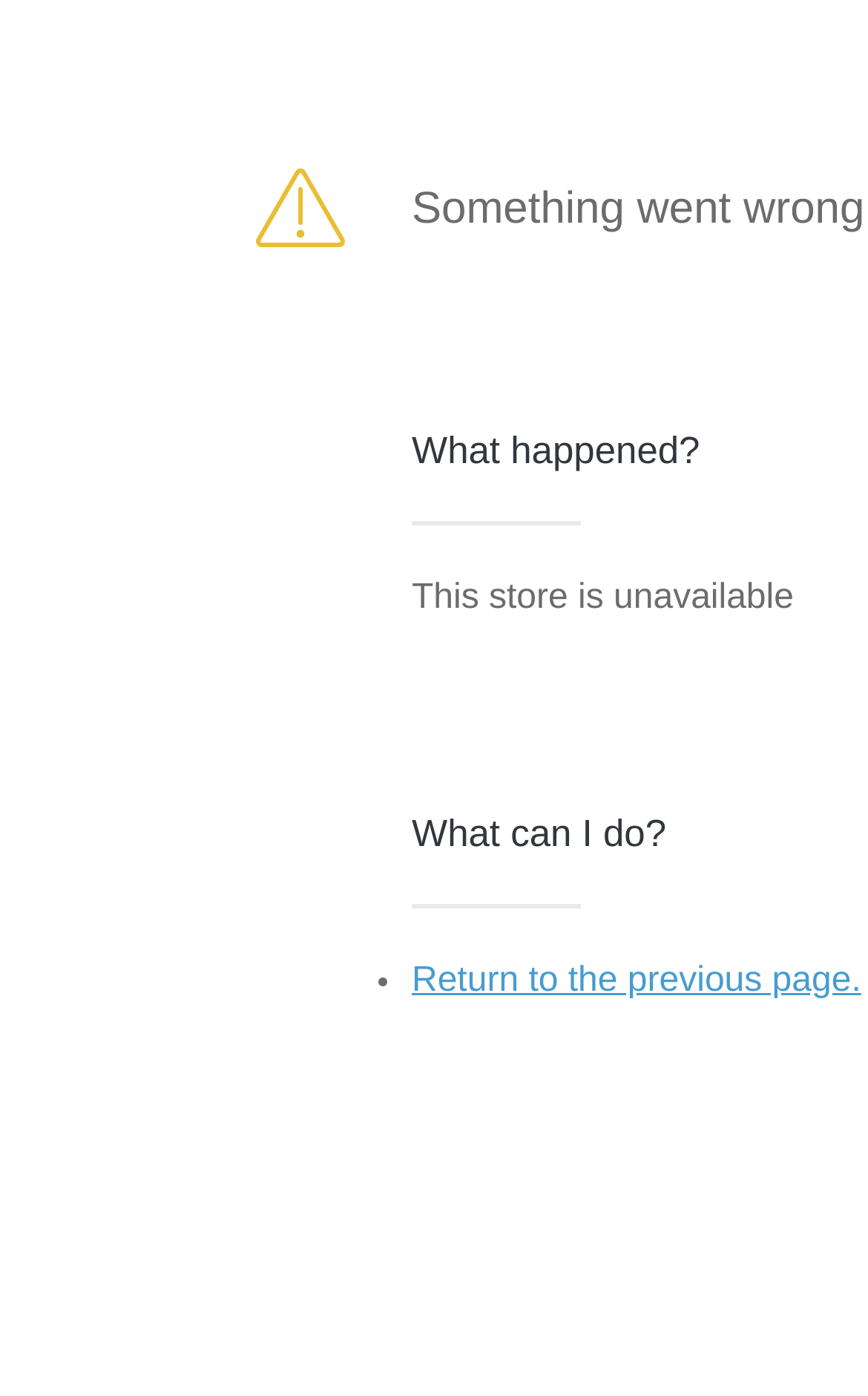Find the coordinates for the bounding box of the element with this description: "Return to the previous page.".

[0.474, 0.689, 0.992, 0.716]